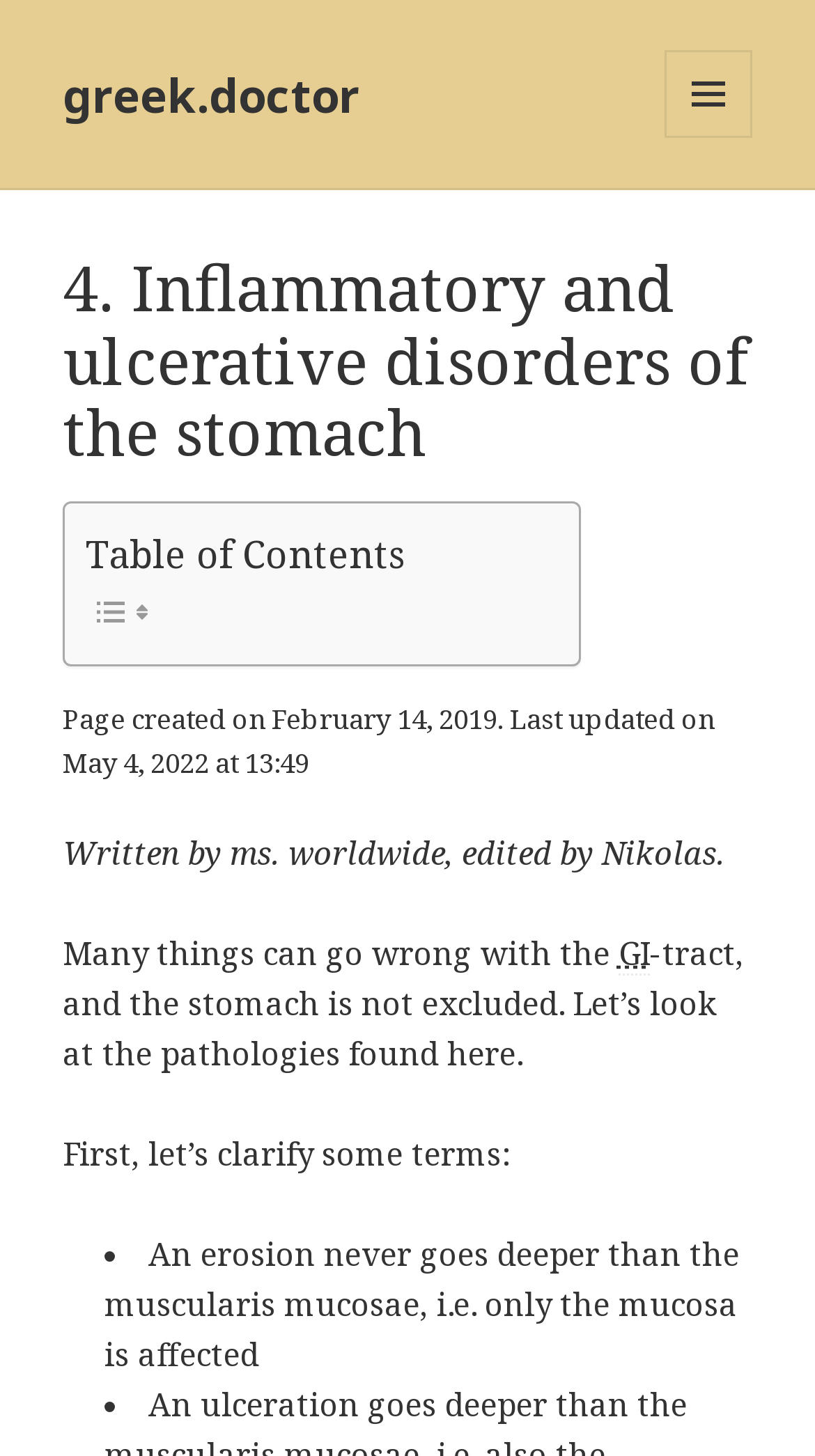Please respond in a single word or phrase: 
What is the purpose of the Table of Contents?

To organize the content